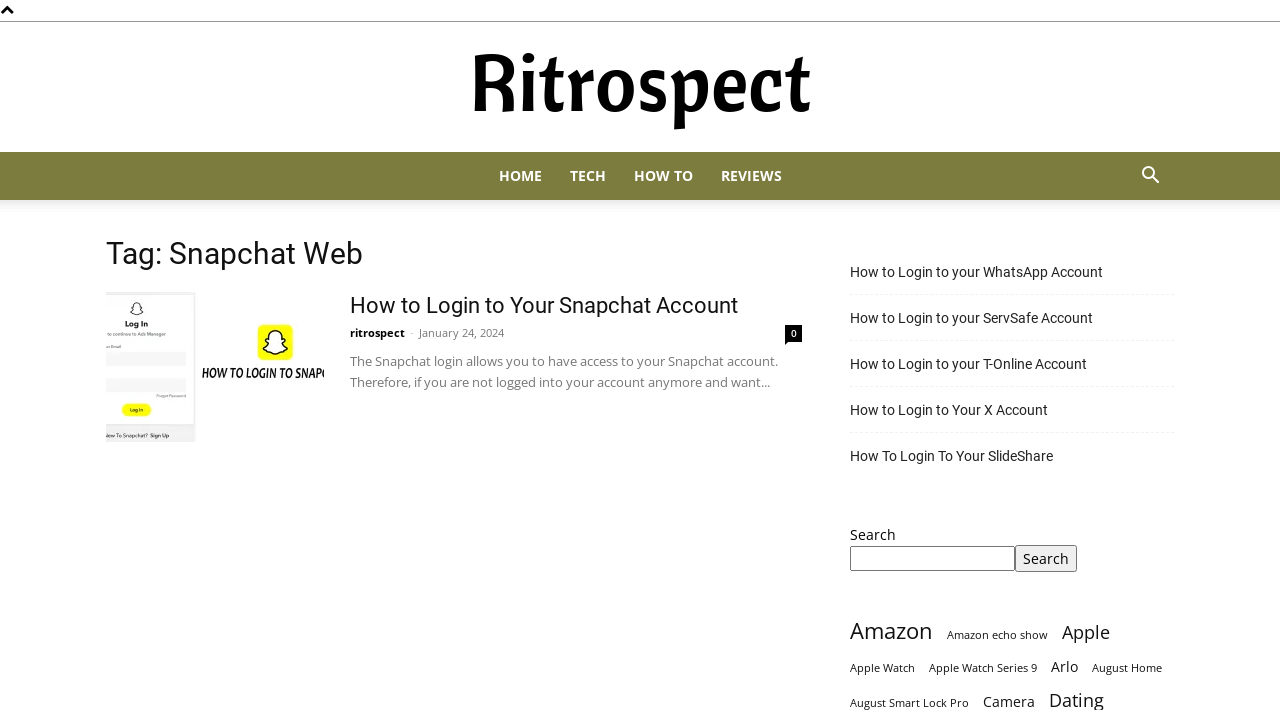Determine the bounding box coordinates of the region I should click to achieve the following instruction: "Navigate to the 'CONTACT' page". Ensure the bounding box coordinates are four float numbers between 0 and 1, i.e., [left, top, right, bottom].

None